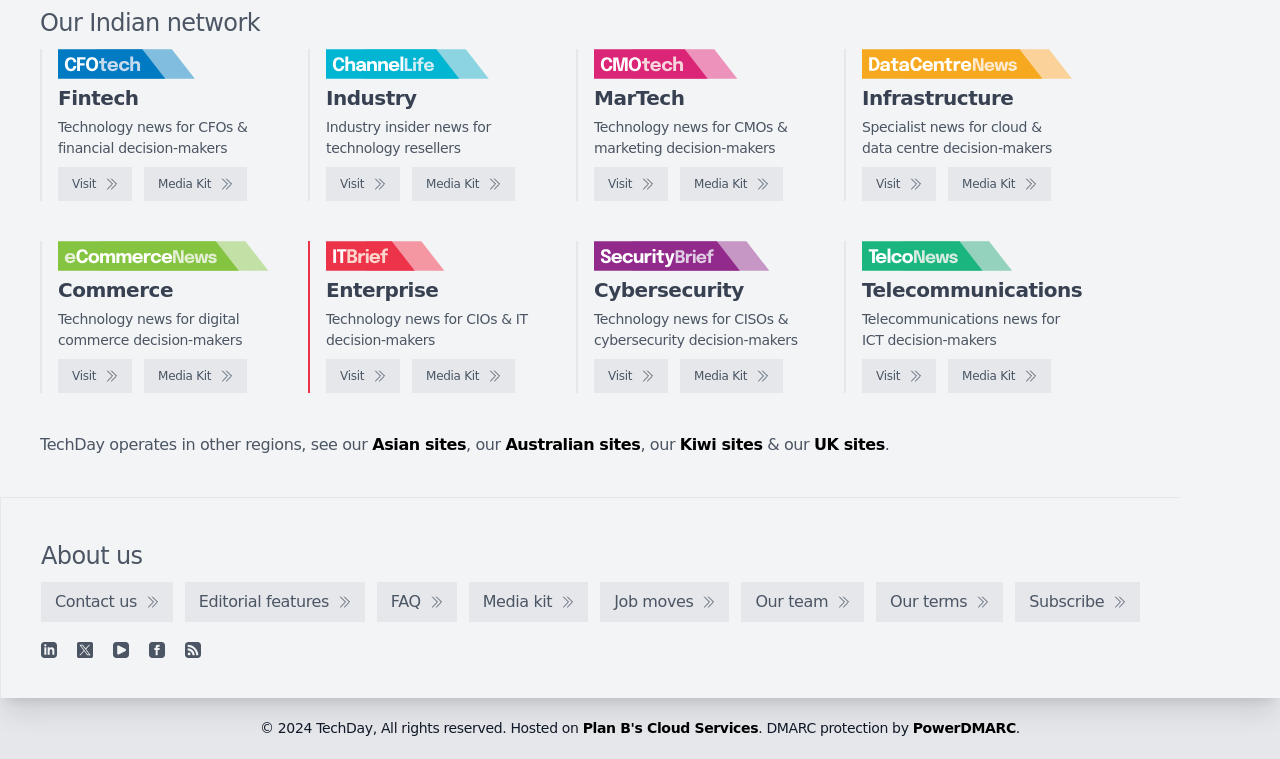Please determine the bounding box coordinates of the section I need to click to accomplish this instruction: "Visit CFOtech".

[0.045, 0.221, 0.103, 0.265]